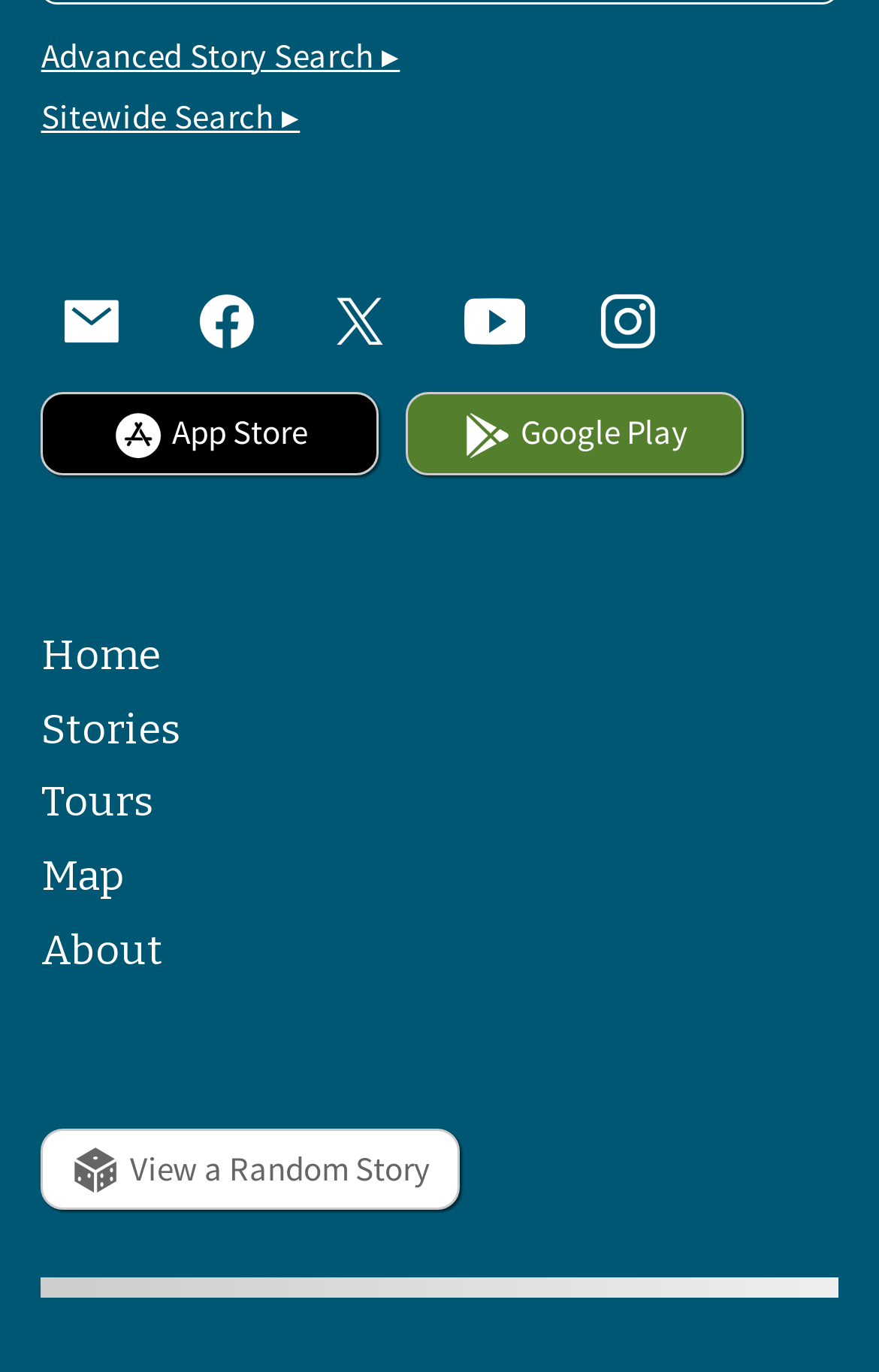Respond to the following query with just one word or a short phrase: 
What is the purpose of the 'View a Random Story' link?

To view a random story